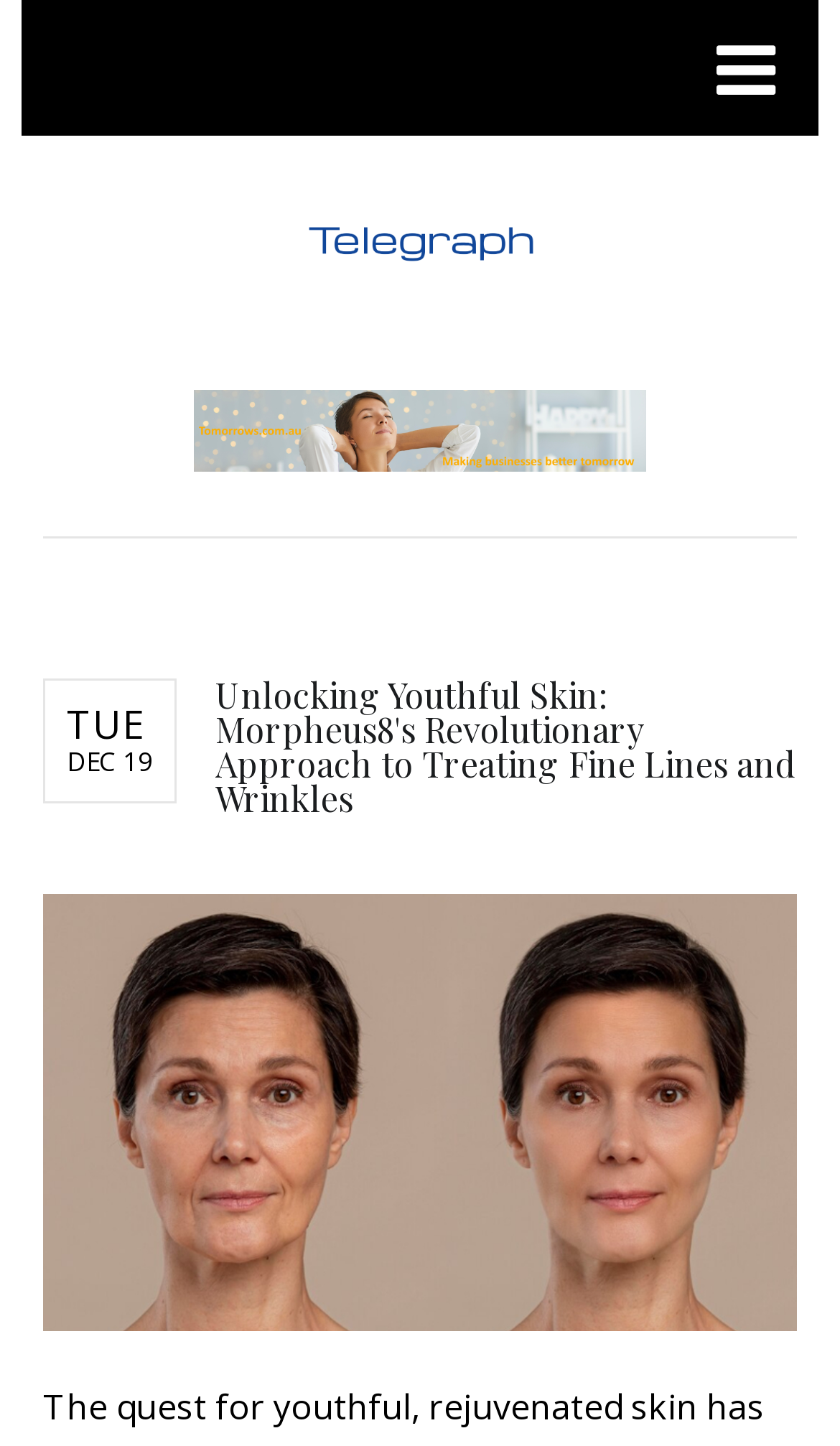Please give a concise answer to this question using a single word or phrase: 
What is the purpose of the Find a Tradie link?

To find a tradie